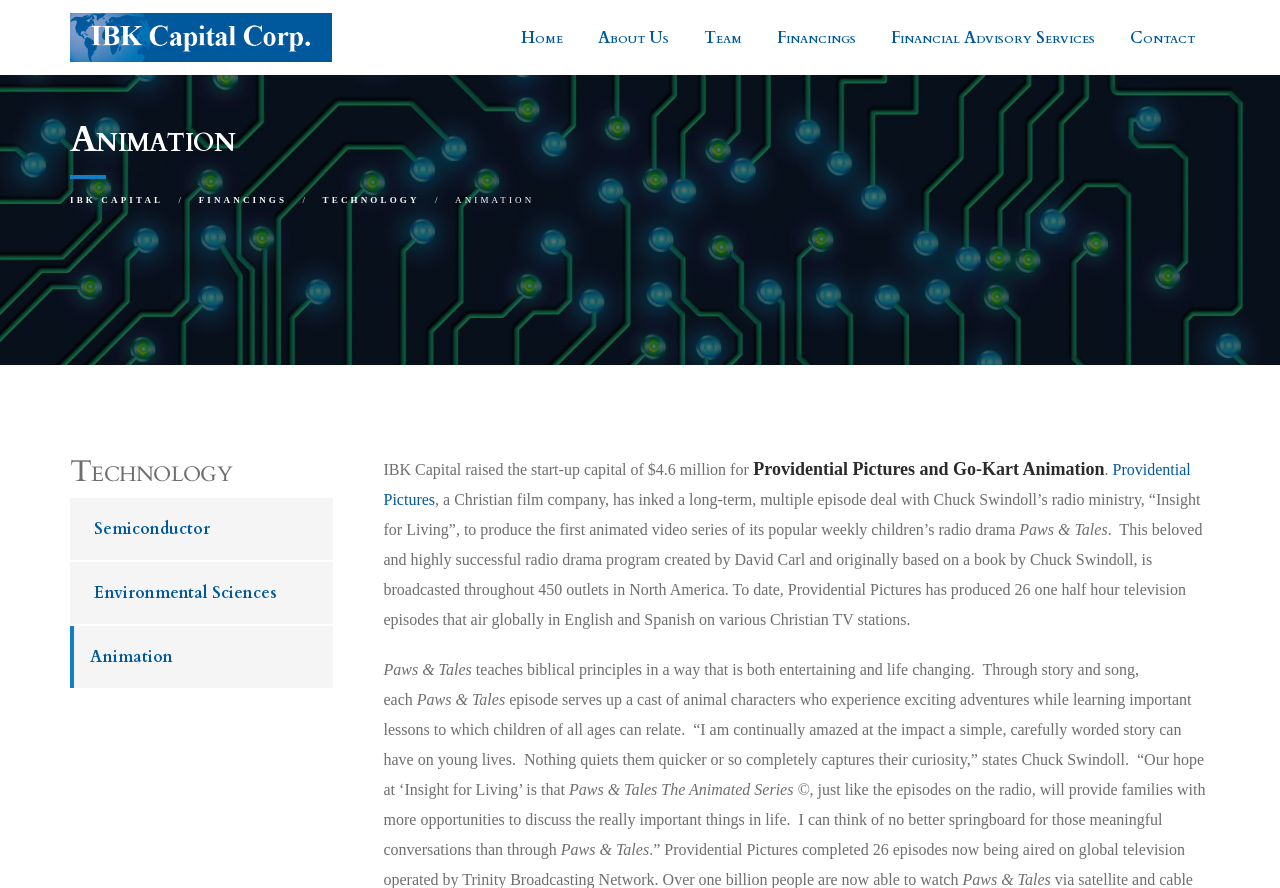Locate the bounding box of the UI element described by: "Contact" in the given webpage screenshot.

[0.87, 0.001, 0.945, 0.083]